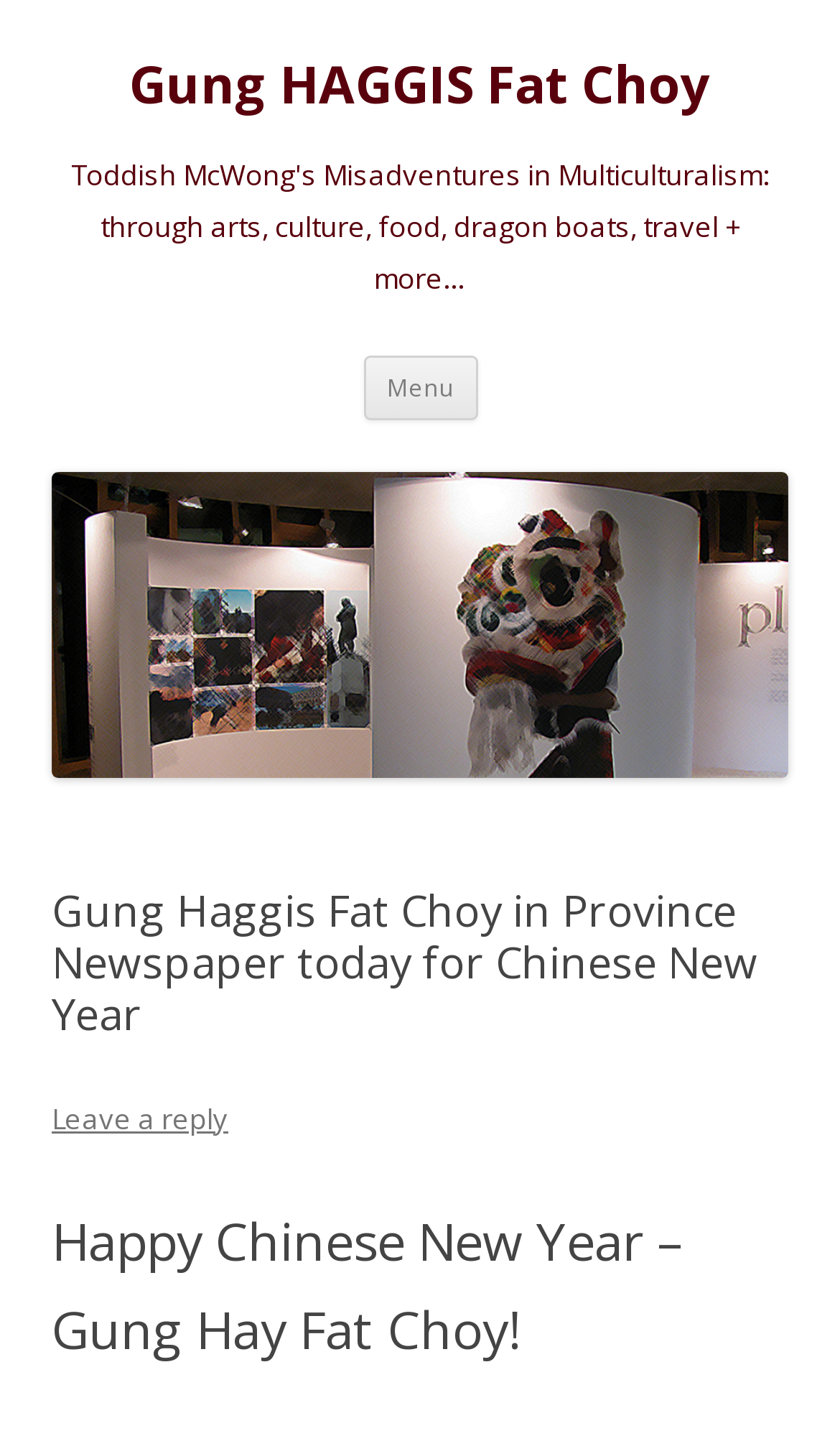What is the topic of the article? Observe the screenshot and provide a one-word or short phrase answer.

Chinese New Year